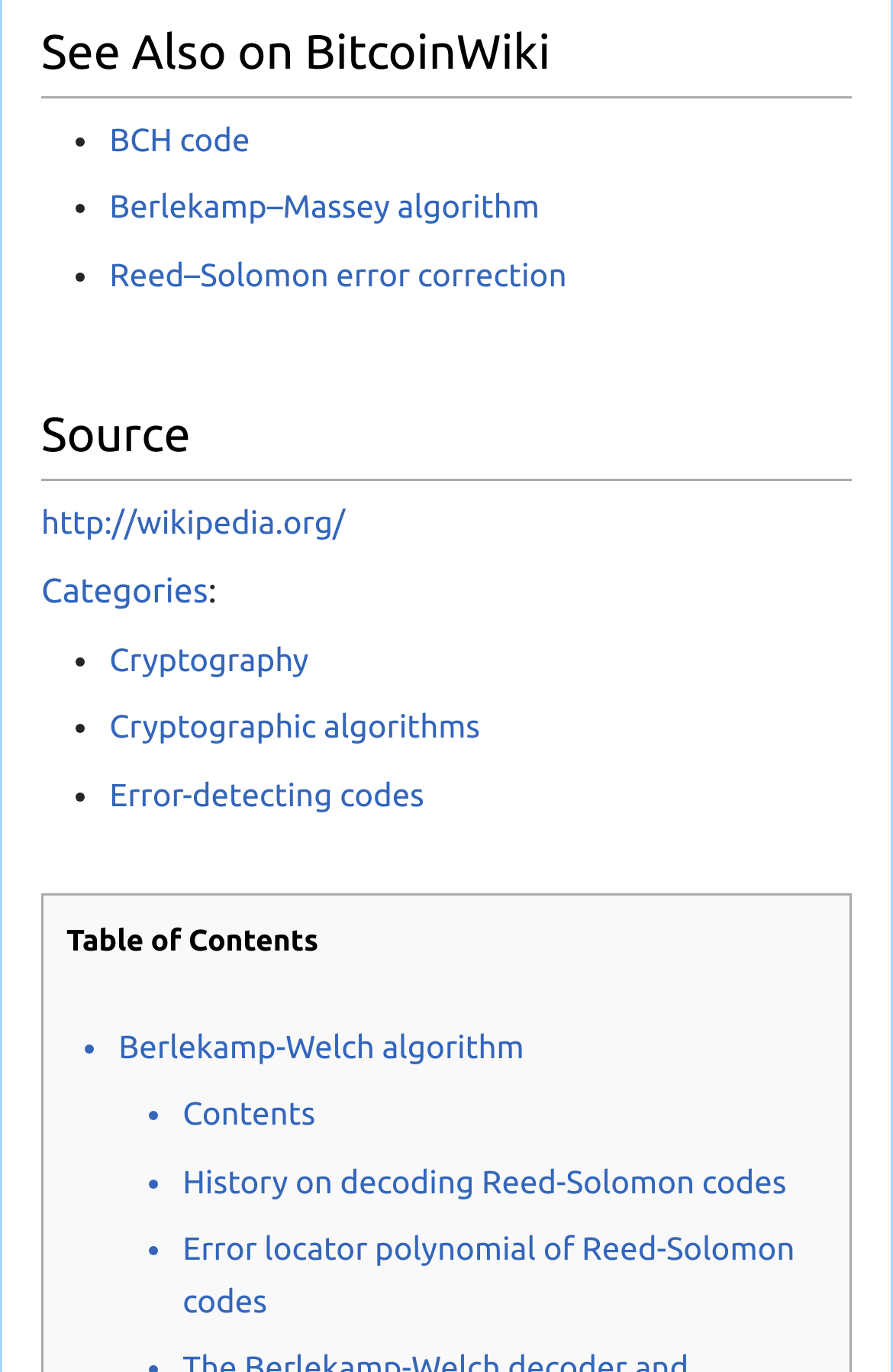What is the topic related to 'Berlekamp–Massey algorithm'?
Refer to the image and give a detailed answer to the question.

The topic related to 'Berlekamp–Massey algorithm' is Cryptography, which is indicated by the list marker '•' and the bounding box coordinates [0.081, 0.133, 0.097, 0.17] and [0.122, 0.138, 0.604, 0.164] respectively.